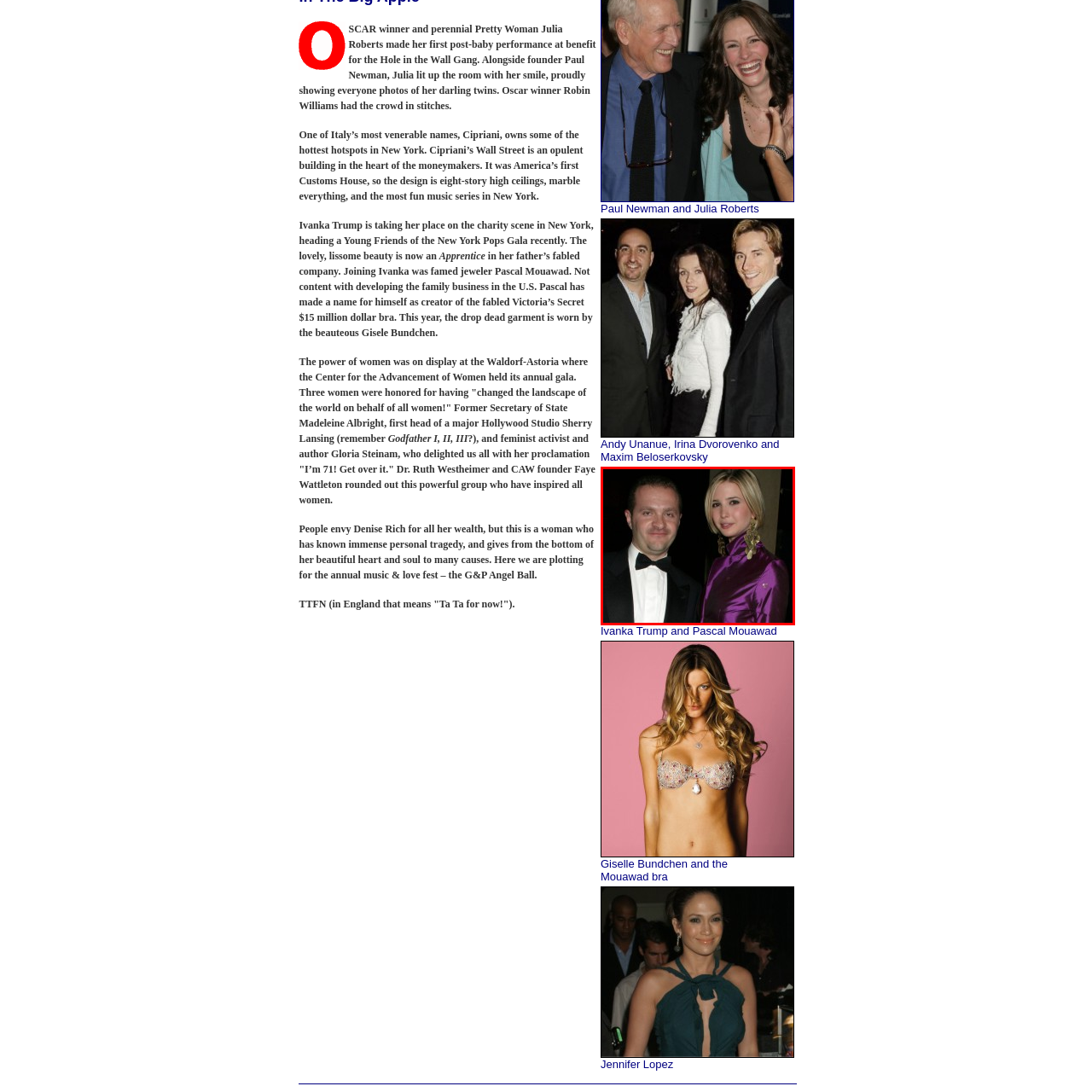Study the image enclosed in red and provide a single-word or short-phrase answer: Who is the jeweler standing alongside Ivanka Trump?

Pascal Mouawad